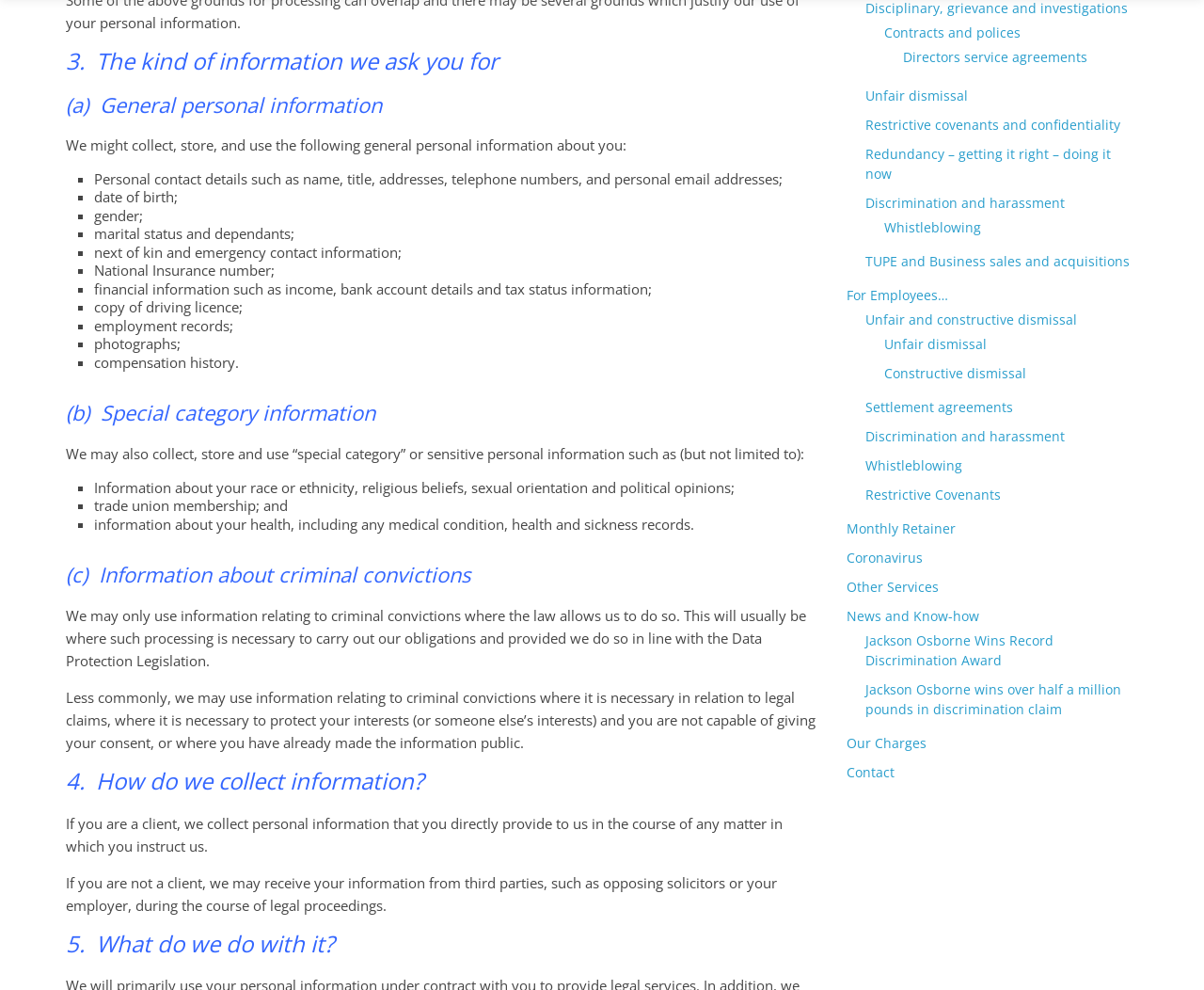Identify the bounding box coordinates of the clickable region to carry out the given instruction: "Click 'Jackson Osborne Wins Record Discrimination Award'".

[0.719, 0.638, 0.875, 0.676]